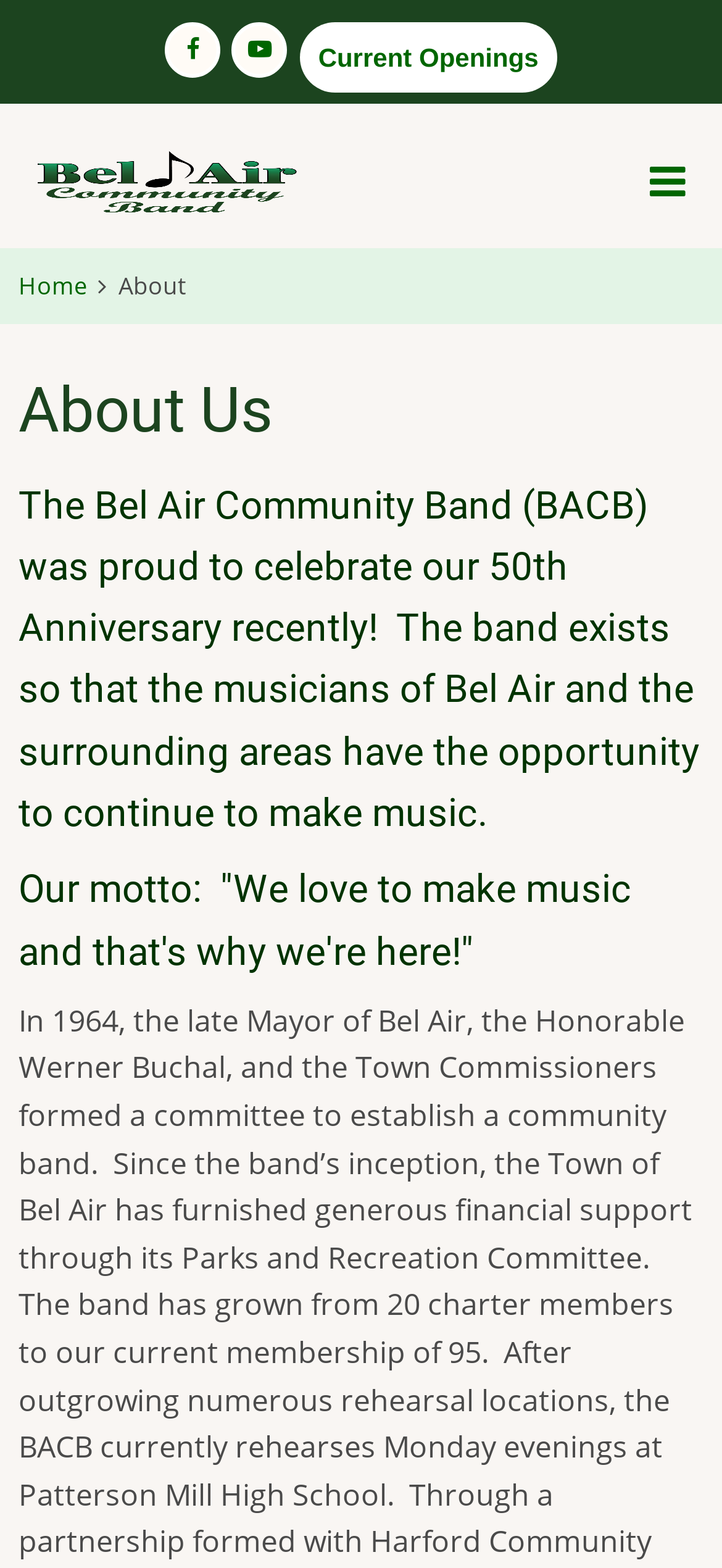Generate a thorough explanation of the webpage's elements.

The webpage is about the Bel Air Community Band, with a focus on its "About" page. At the top-left corner, there is a link to "Skip to main content". Below it, there are three links in a row, with the first two being empty links, and the third link being "Current Openings". 

To the right of these links, there is a navigation menu with a link to "Home" accompanied by a small "Home" icon. Below this menu, there is a large heading that reads "About Us". 

The main content of the page is divided into three sections. The first section describes the band's 50th Anniversary celebration and its purpose, which is to provide an opportunity for musicians in Bel Air and surrounding areas to continue making music. 

The second section is a heading that displays the band's motto, "We love to make music and that's why we're here!". These sections are positioned in the middle of the page, with a significant amount of empty space on either side.